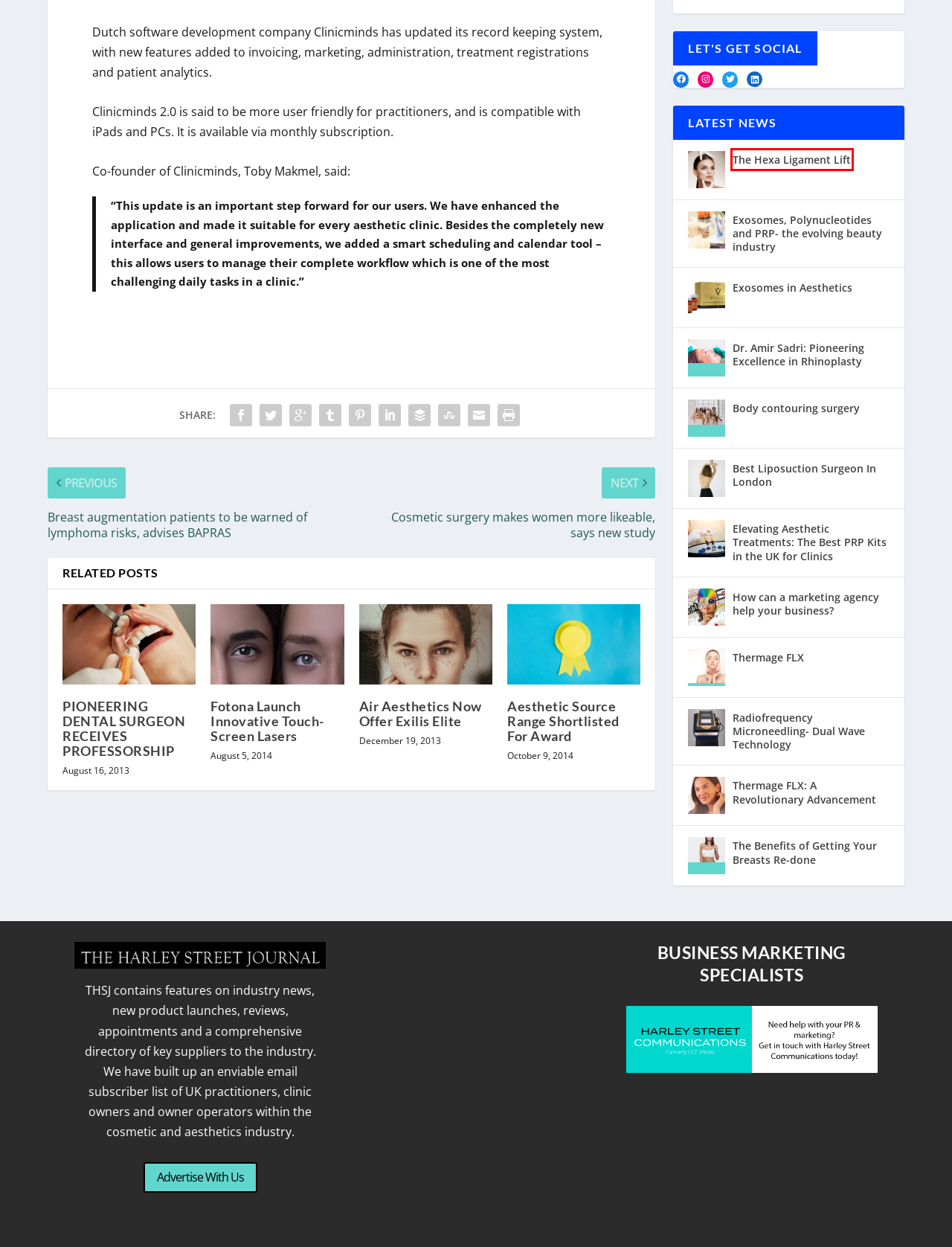You have a screenshot of a webpage where a red bounding box highlights a specific UI element. Identify the description that best matches the resulting webpage after the highlighted element is clicked. The choices are:
A. Buffer - Publishing
B. PIONEERING DENTAL SURGEON RECEIVES PROFESSORSHIP - The Harley Street Journal
C. Exosomes, Polynucleotides and PRP- the evolving beauty industry - The Harley Street Journal
D. Radiofrequency Microneedling- Dual Wave Technology - The Harley Street Journal
E. Body contouring surgery - The Harley Street Journal
F. Dr. Amir Sadri: Pioneering Excellence in Rhinoplasty - The Harley Street Journal
G. Air Aesthetics Now Offer Exilis Elite - The Harley Street Journal
H. The Hexa Ligament Lift - The Harley Street Journal

H